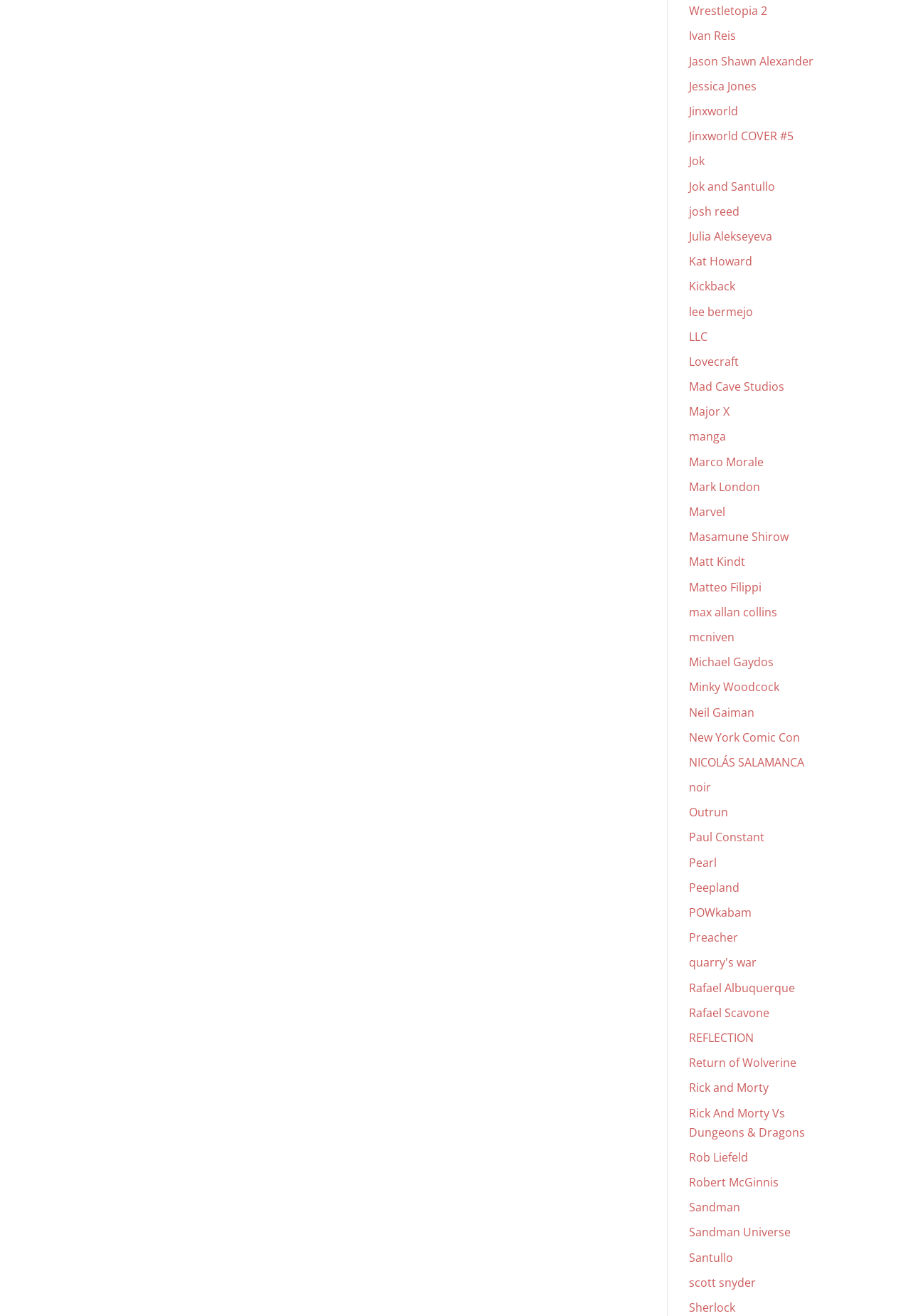Please specify the bounding box coordinates of the area that should be clicked to accomplish the following instruction: "Check out Sherlock". The coordinates should consist of four float numbers between 0 and 1, i.e., [left, top, right, bottom].

[0.756, 0.988, 0.807, 0.999]